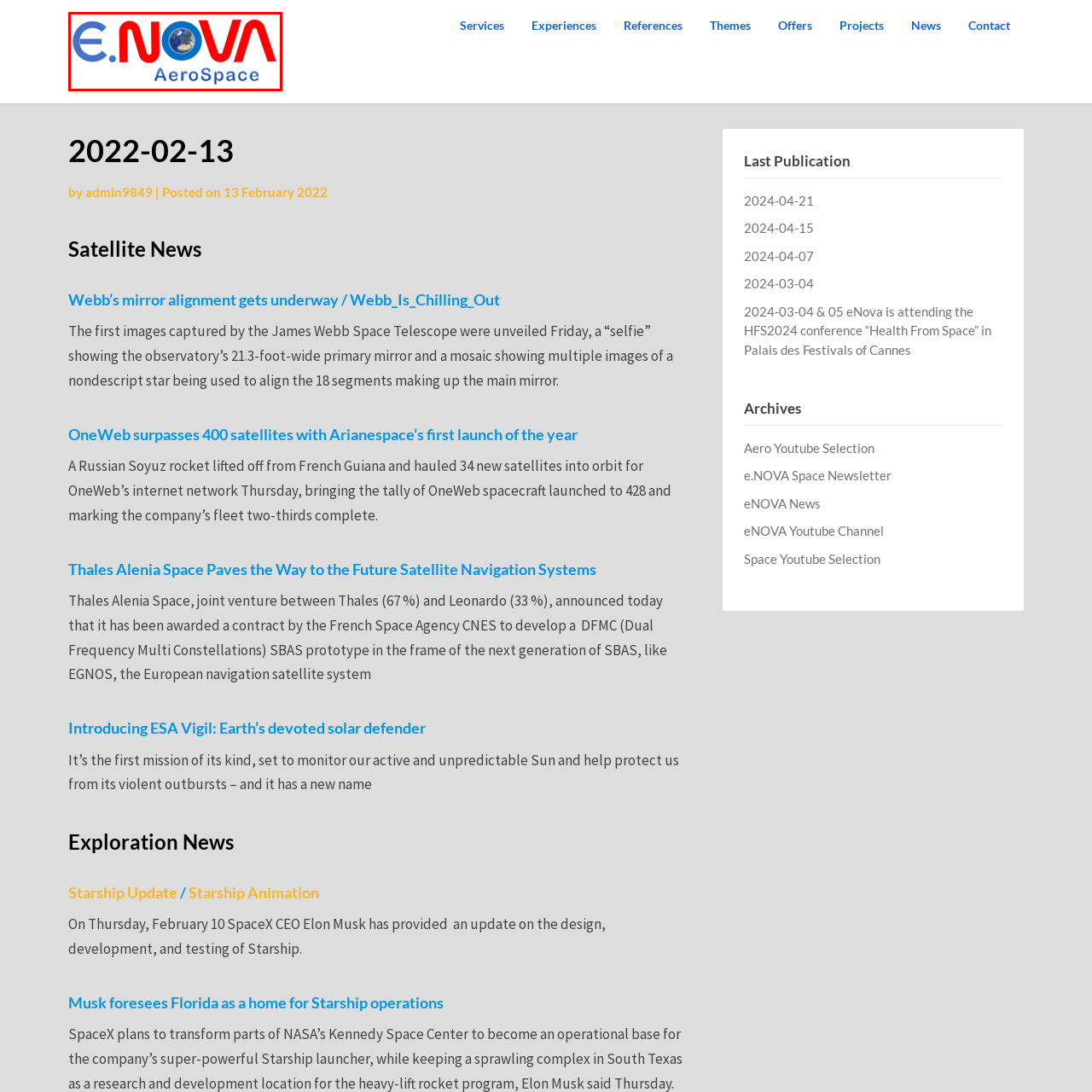What sector does e.NOVA Aerospace focus on?
Inspect the image within the red bounding box and answer the question in detail.

The caption states that e.NOVA Aerospace's branding reflects the company's focus on advanced technologies and solutions in the aerospace sector, indicating that the sector they focus on is aerospace.